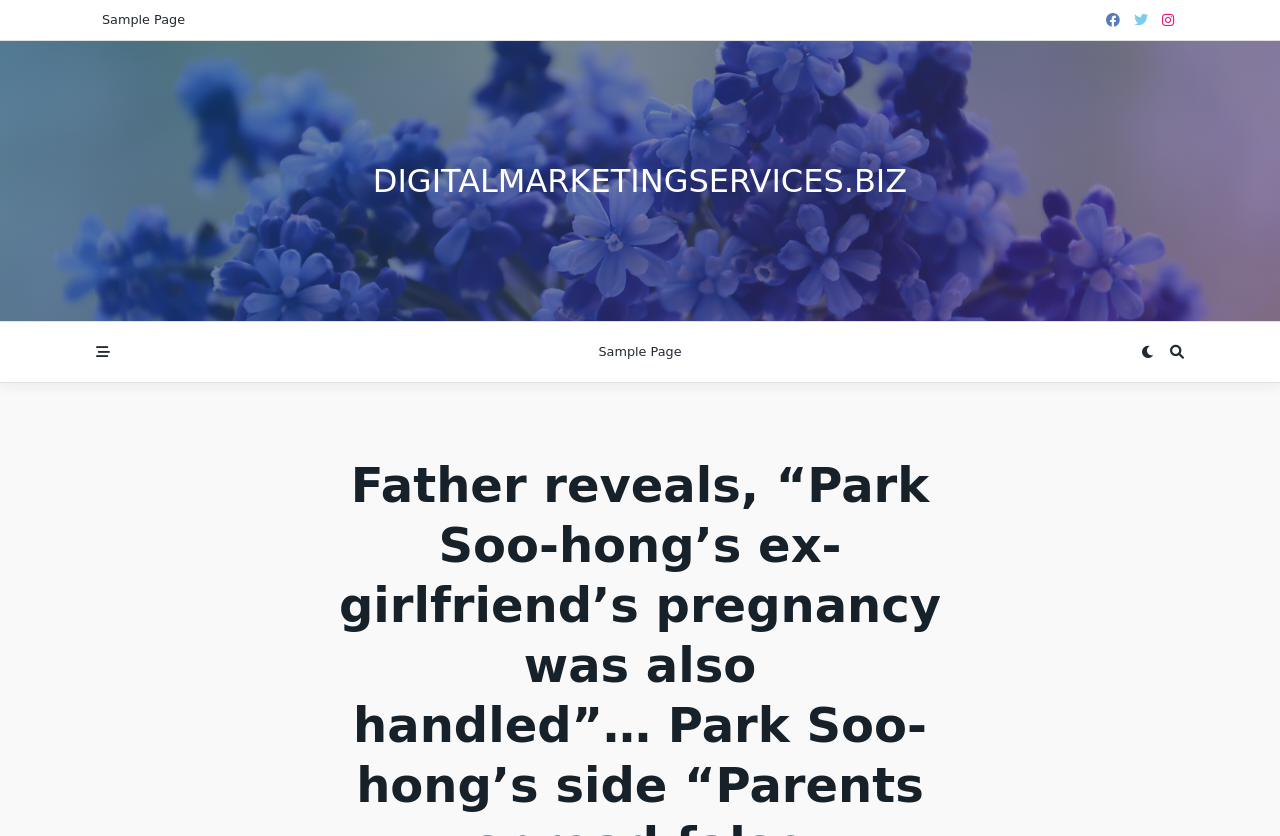Extract the main heading from the webpage content.

Father reveals, “Park Soo-hong’s ex-girlfriend’s pregnancy was also handled”… Park Soo-hong’s side “Parents spread false information”